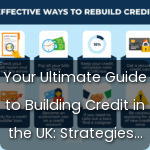Generate an elaborate caption for the given image.

The image titled "Your Ultimate Guide to Building Credit in the UK: Strategies for Success" visually represents effective methods to rebuild credit. It showcases various strategies, such as checking your credit report regularly, paying bills on time, keeping debt levels manageable, and consulting financial professionals if needed. The design likely includes icons and illustrations that enhance understanding of these concepts, making it a helpful resource for individuals aiming to improve their credit standing in the UK.